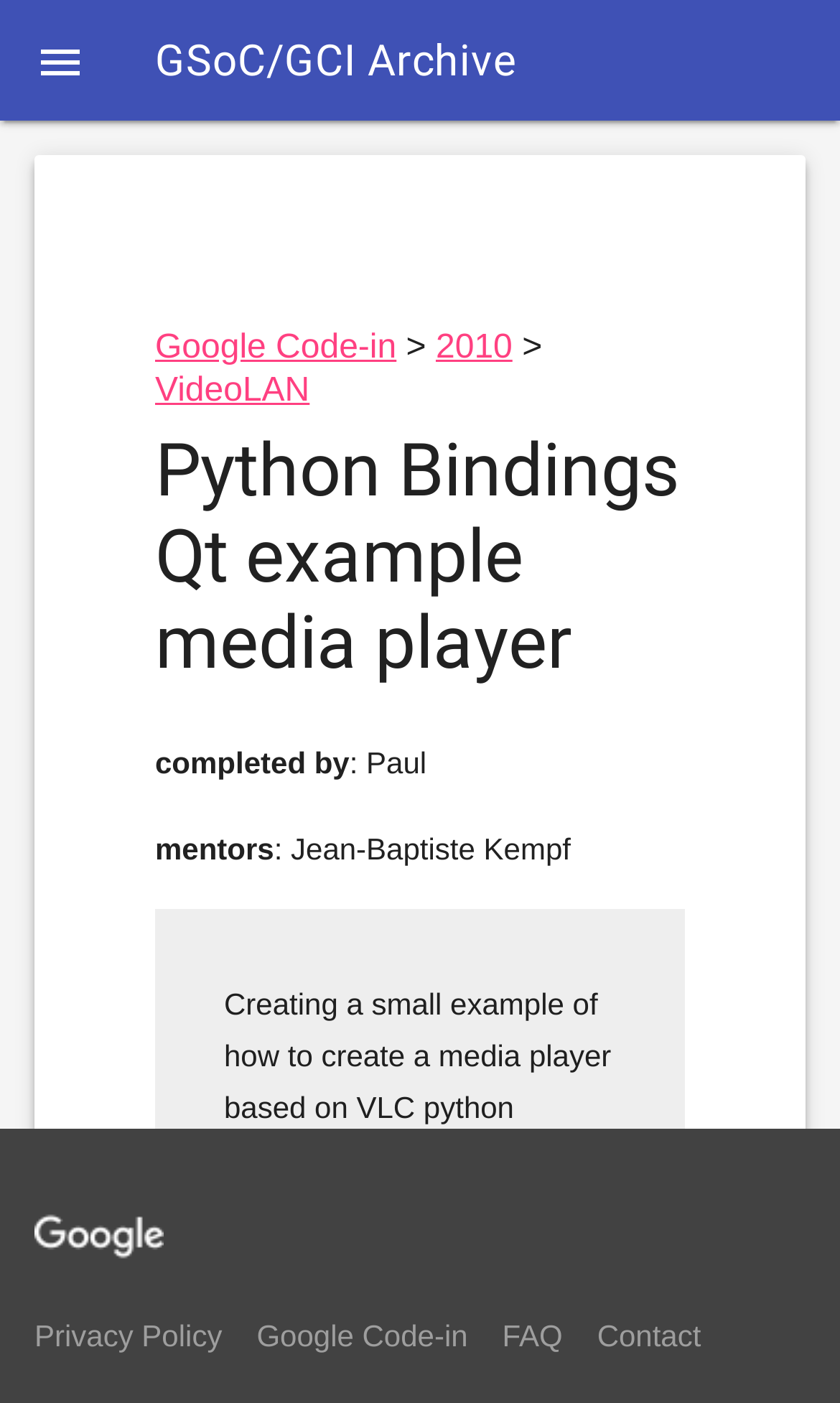Pinpoint the bounding box coordinates of the element that must be clicked to accomplish the following instruction: "Contact us". The coordinates should be in the format of four float numbers between 0 and 1, i.e., [left, top, right, bottom].

[0.711, 0.94, 0.835, 0.964]